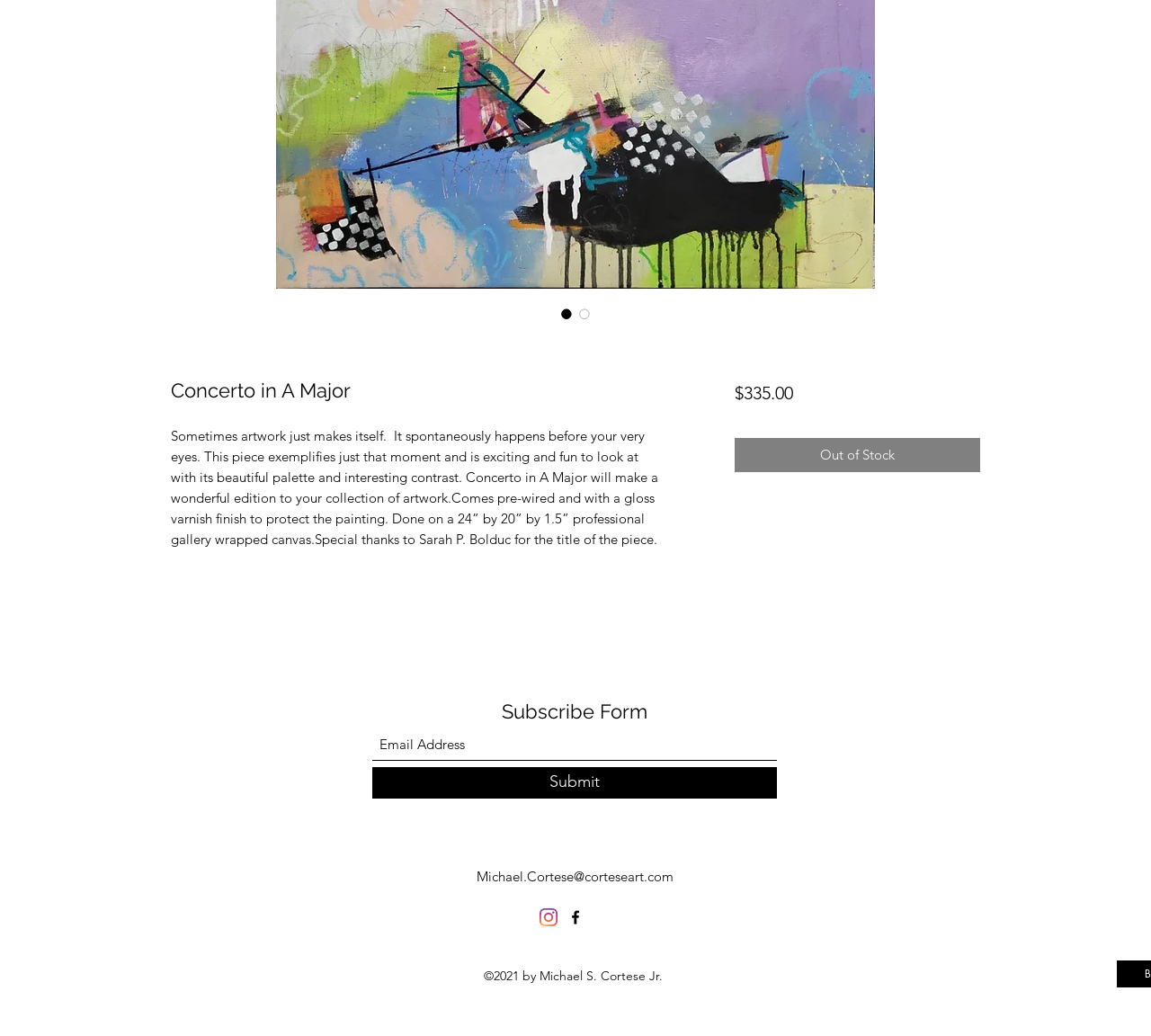Using the given description, provide the bounding box coordinates formatted as (top-left x, top-left y, bottom-right x, bottom-right y), with all values being floating point numbers between 0 and 1. Description: aria-label="Email Address" name="email" placeholder="Email Address"

[0.323, 0.704, 0.675, 0.734]